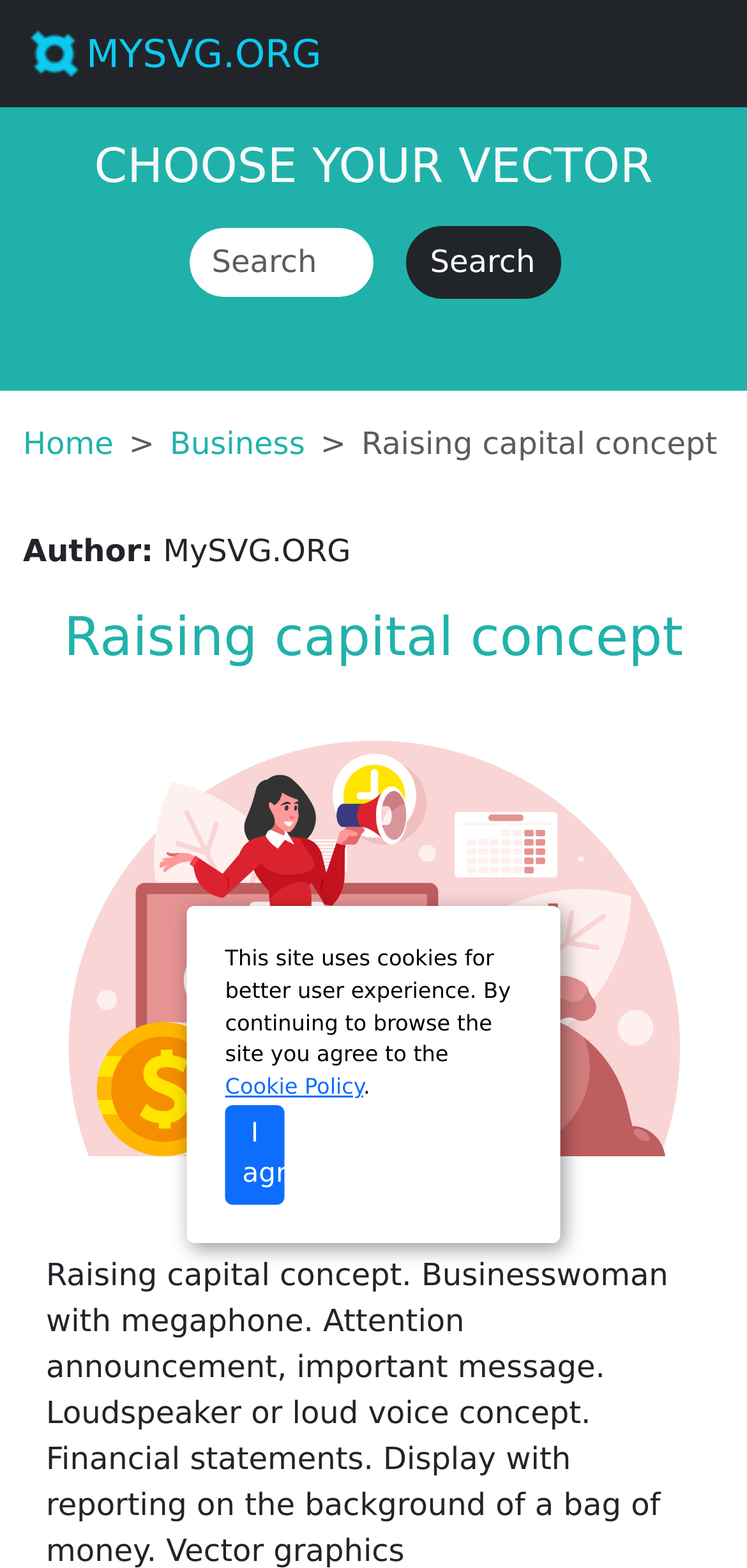Produce a meticulous description of the webpage.

The webpage is about a vector graphic concept related to raising capital, featuring a businesswoman with a megaphone. At the top left, there is a link to the website "MYSVG.ORG". Below it, a prominent heading "CHOOSE YOUR VECTOR" is displayed. Next to it, a search bar with a "Search" button is located. 

On the top navigation bar, a breadcrumb trail is shown, with links to "Home" and "Business" categories, followed by a static text "Raising capital concept". 

Further down, the author's name "MySVG.ORG" is mentioned, accompanied by a heading with the same title "Raising capital concept". Below this heading, a large image of the vector graphic concept is displayed, taking up most of the page's width. 

At the bottom of the page, a detailed description of the vector graphic concept is provided, explaining the elements of the image. Above the footer, a notice about the site's cookie policy is displayed, with a link to the "Cookie Policy" page and an "I agree" button.